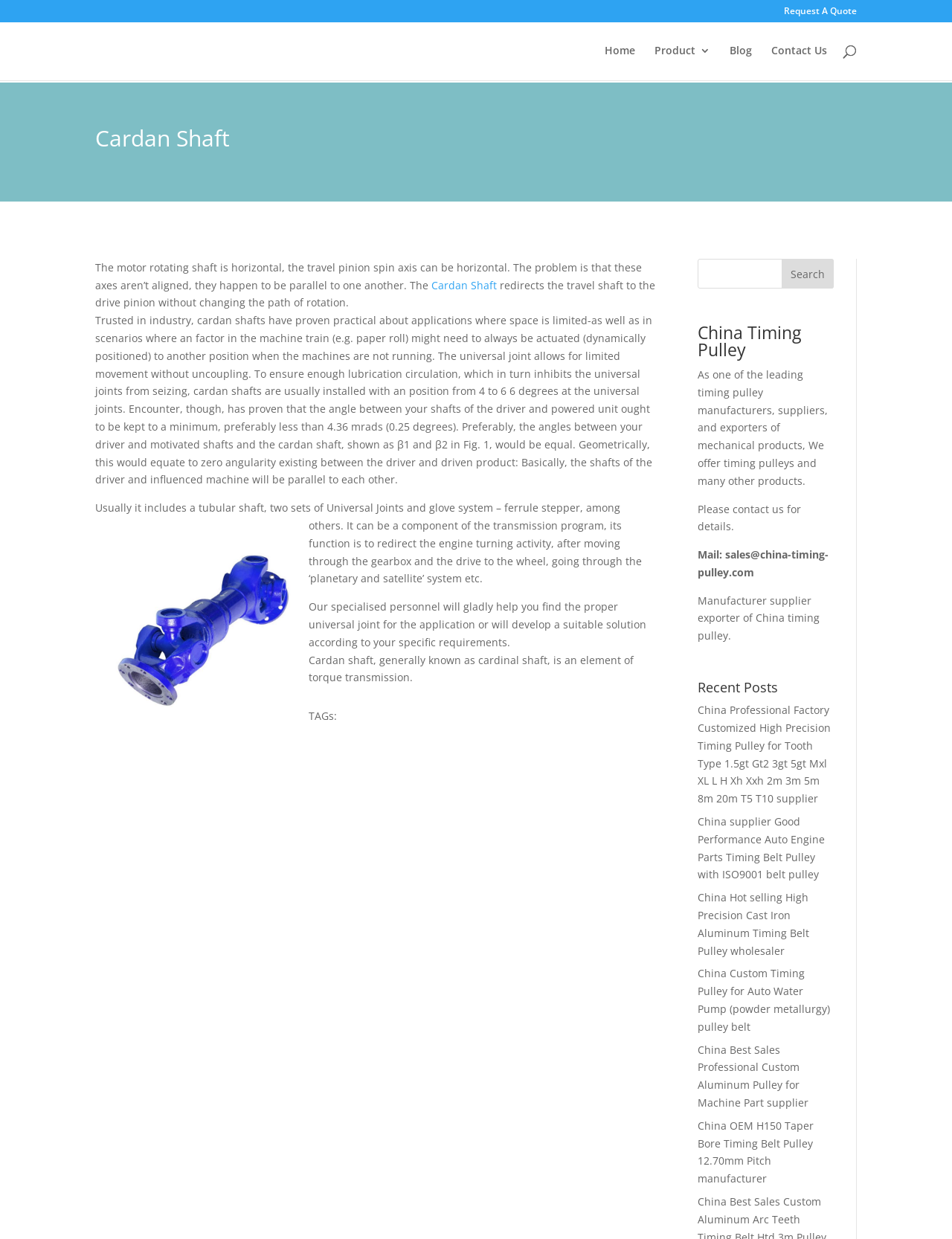Find the bounding box coordinates of the element to click in order to complete the given instruction: "Request a quote."

[0.823, 0.005, 0.9, 0.018]